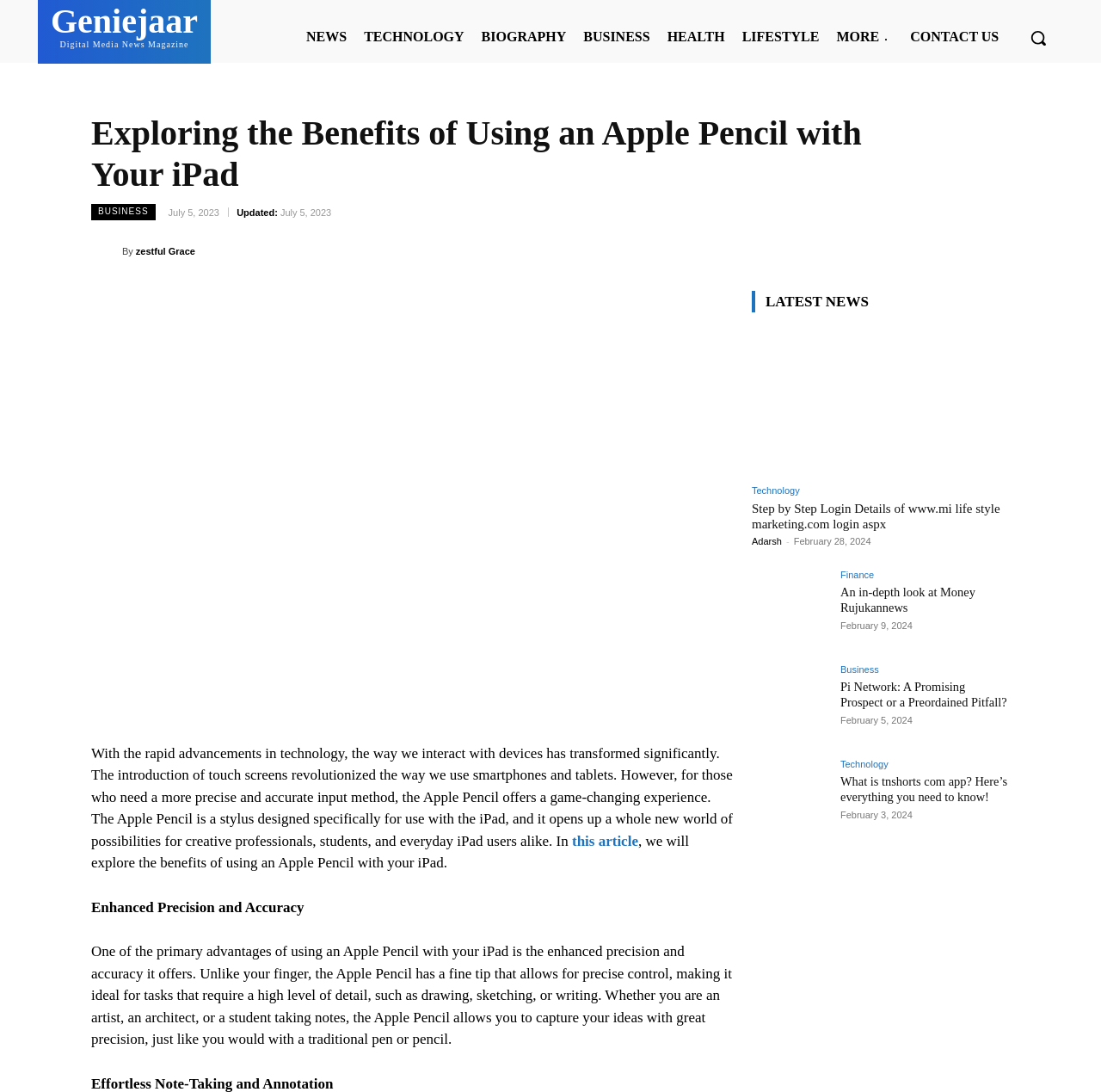Please find and report the bounding box coordinates of the element to click in order to perform the following action: "Click on NEWS". The coordinates should be expressed as four float numbers between 0 and 1, in the format [left, top, right, bottom].

[0.272, 0.023, 0.321, 0.044]